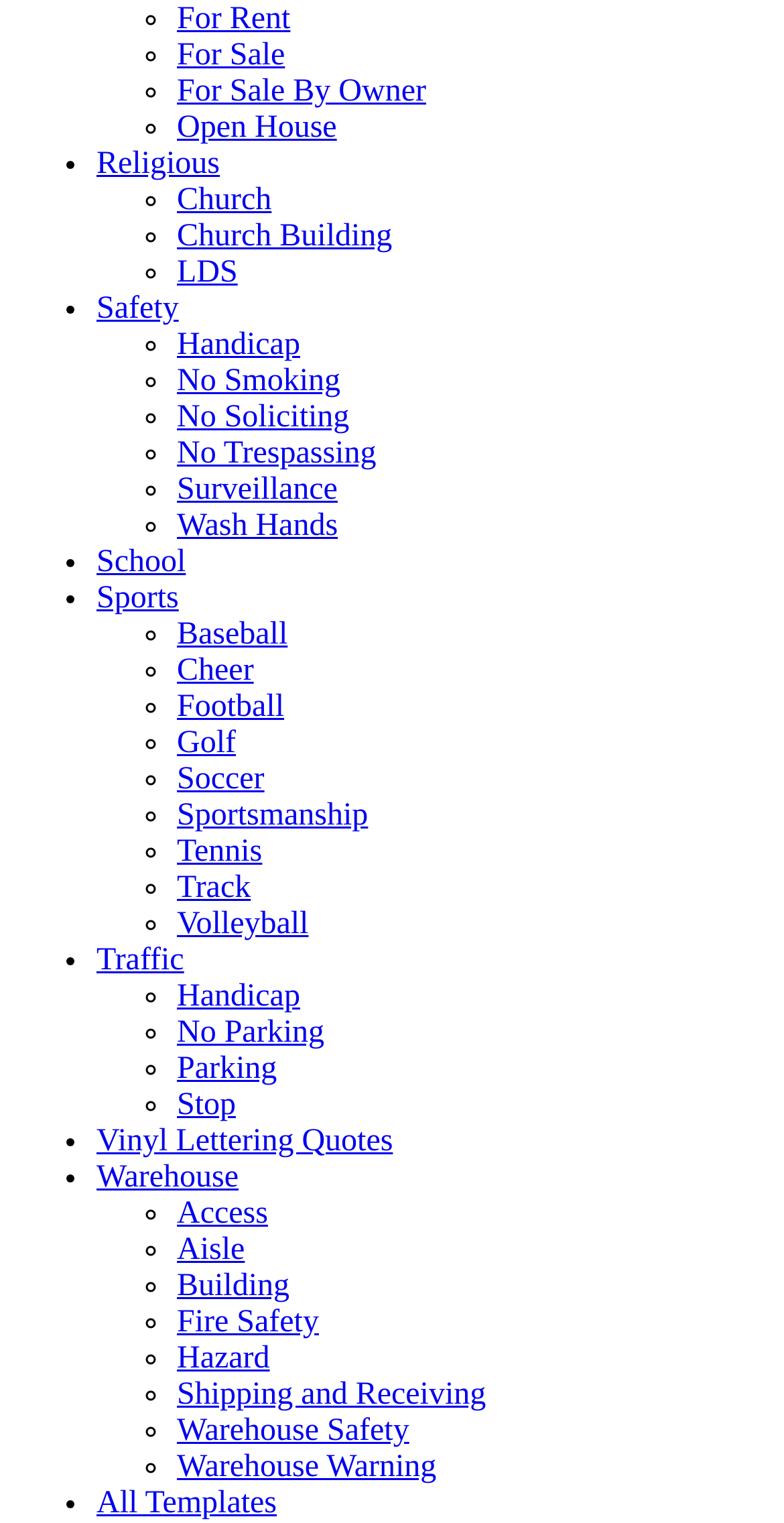Show the bounding box coordinates of the element that should be clicked to complete the task: "Call the Health & Wellness Center".

None